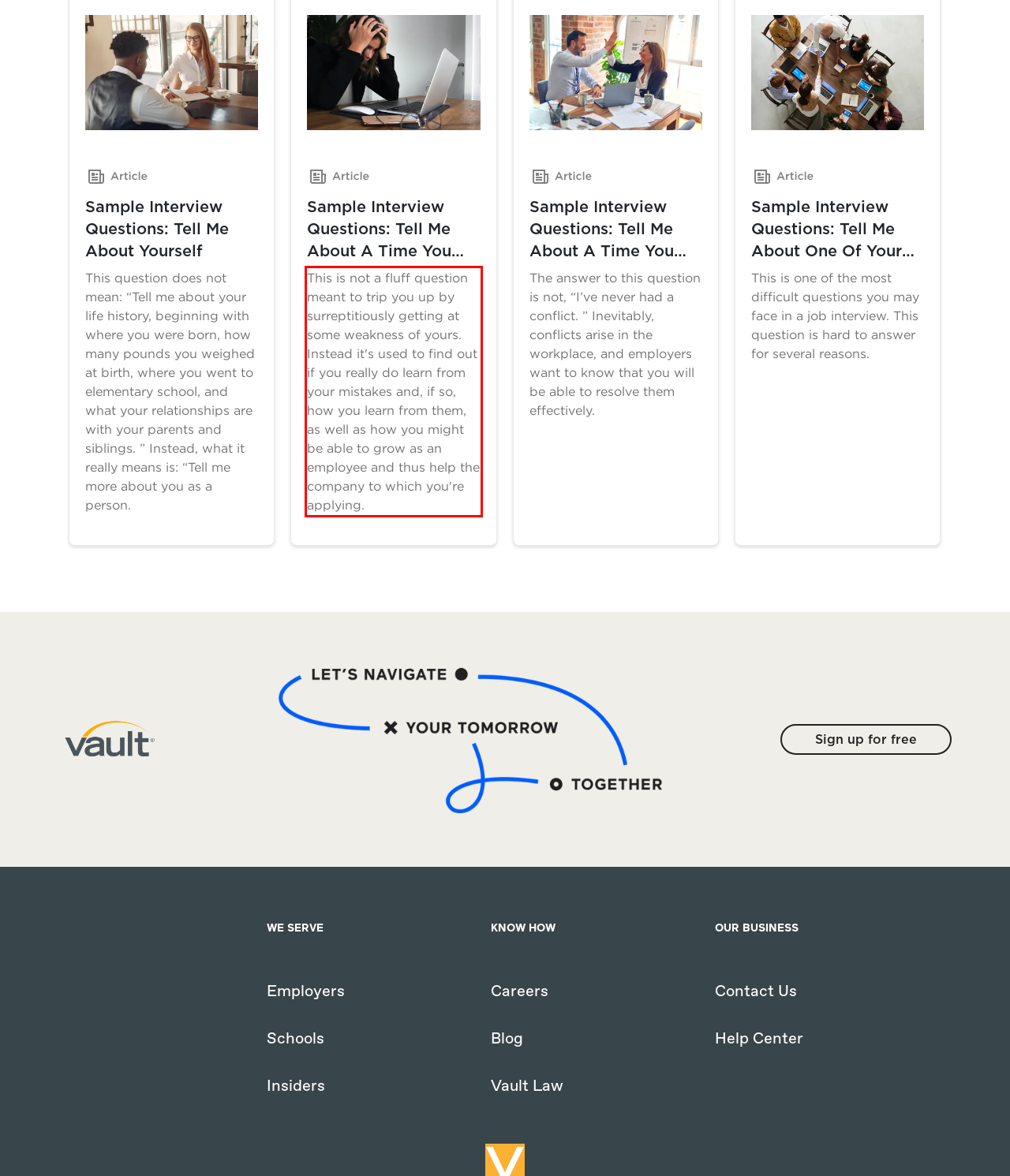You are presented with a screenshot containing a red rectangle. Extract the text found inside this red bounding box.

This is not a fluff question meant to trip you up by surreptitiously getting at some weakness of yours. Instead it's used to find out if you really do learn from your mistakes and, if so, how you learn from them, as well as how you might be able to grow as an employee and thus help the company to which you're applying.